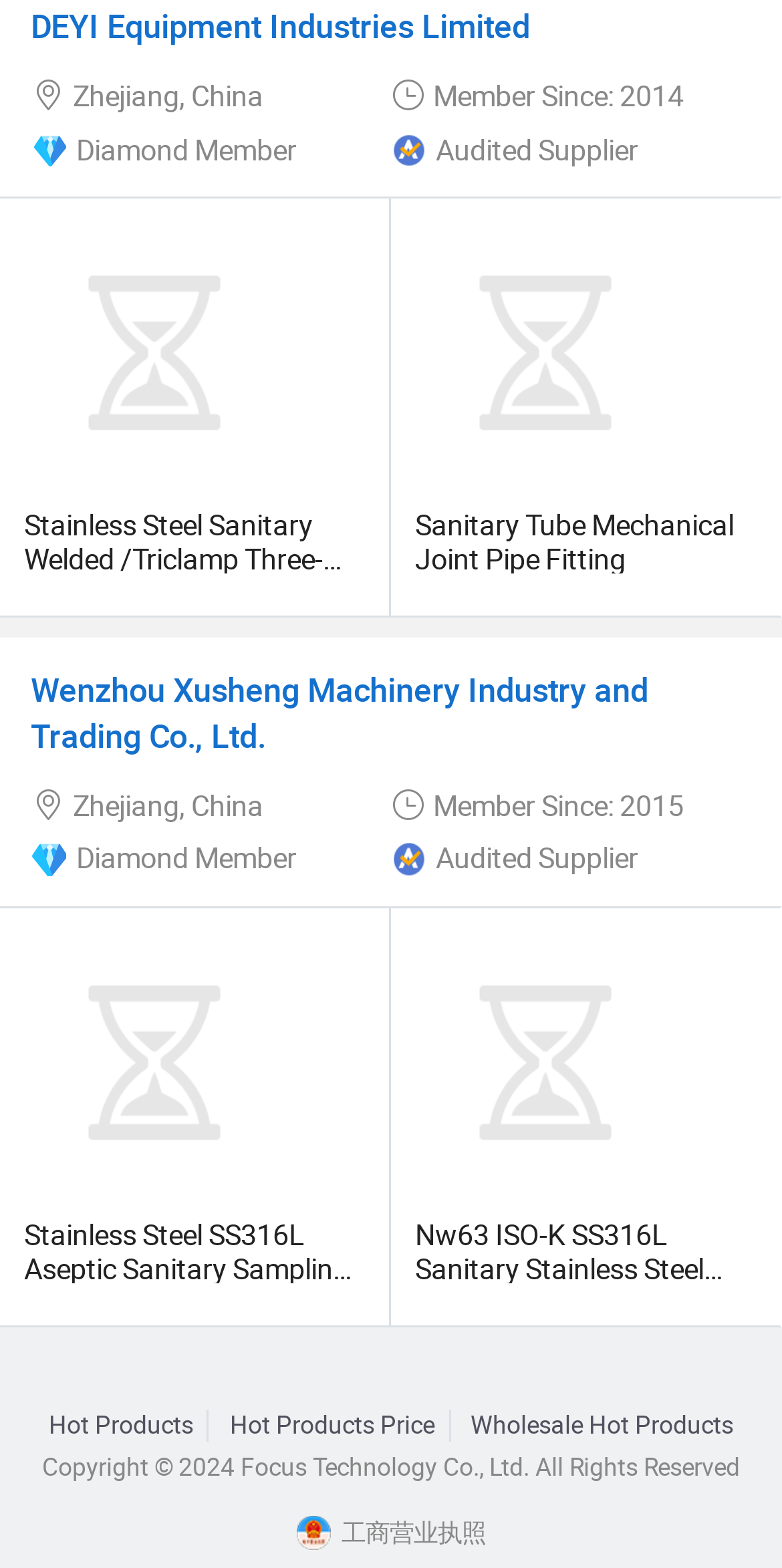Please determine the bounding box coordinates of the element to click in order to execute the following instruction: "Check Audited Supplier". The coordinates should be four float numbers between 0 and 1, specified as [left, top, right, bottom].

[0.503, 0.085, 0.545, 0.106]